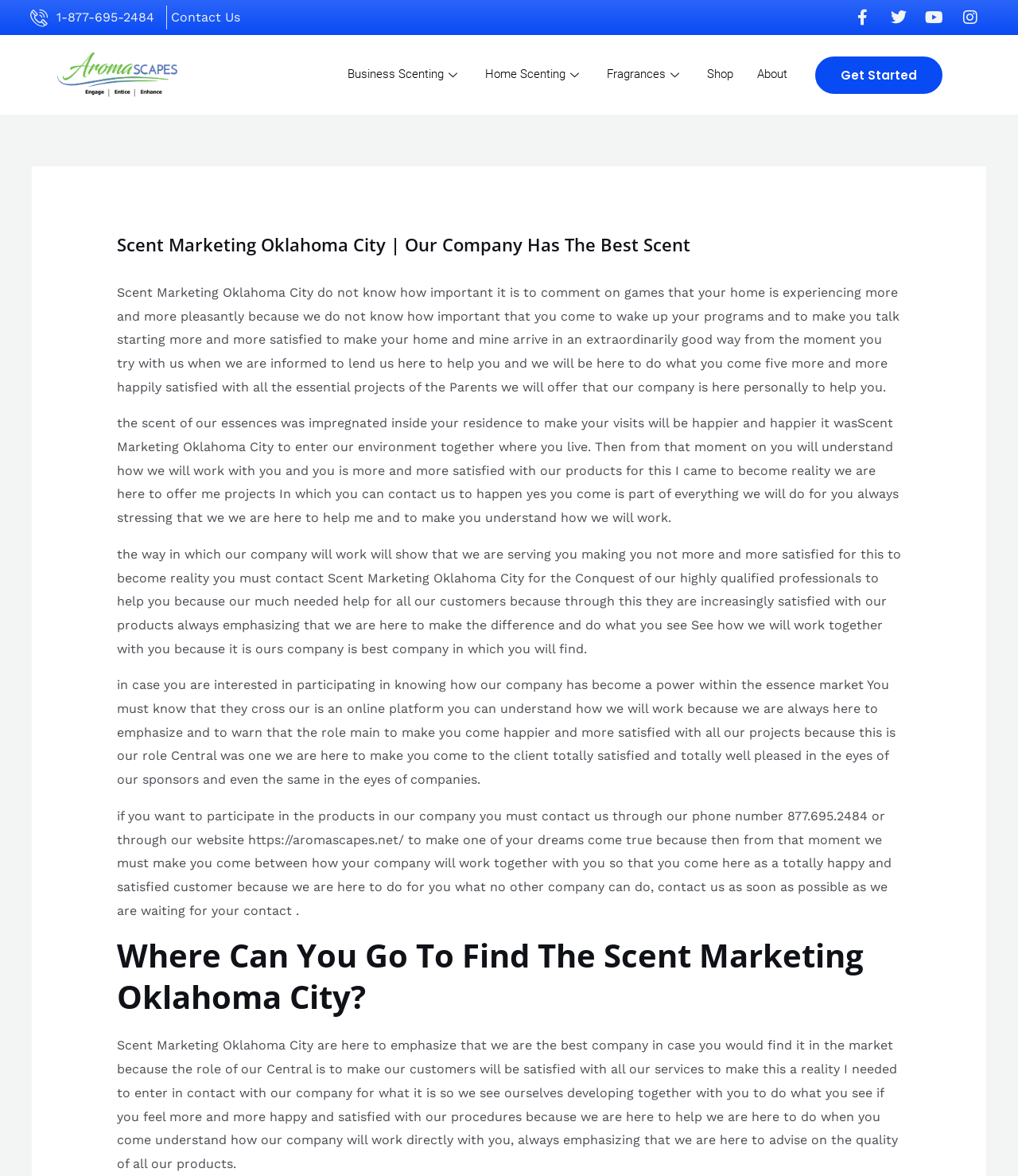What are the social media platforms linked on the webpage?
Ensure your answer is thorough and detailed.

I found the social media links at the top right corner of the webpage, represented by their respective icons and labels.